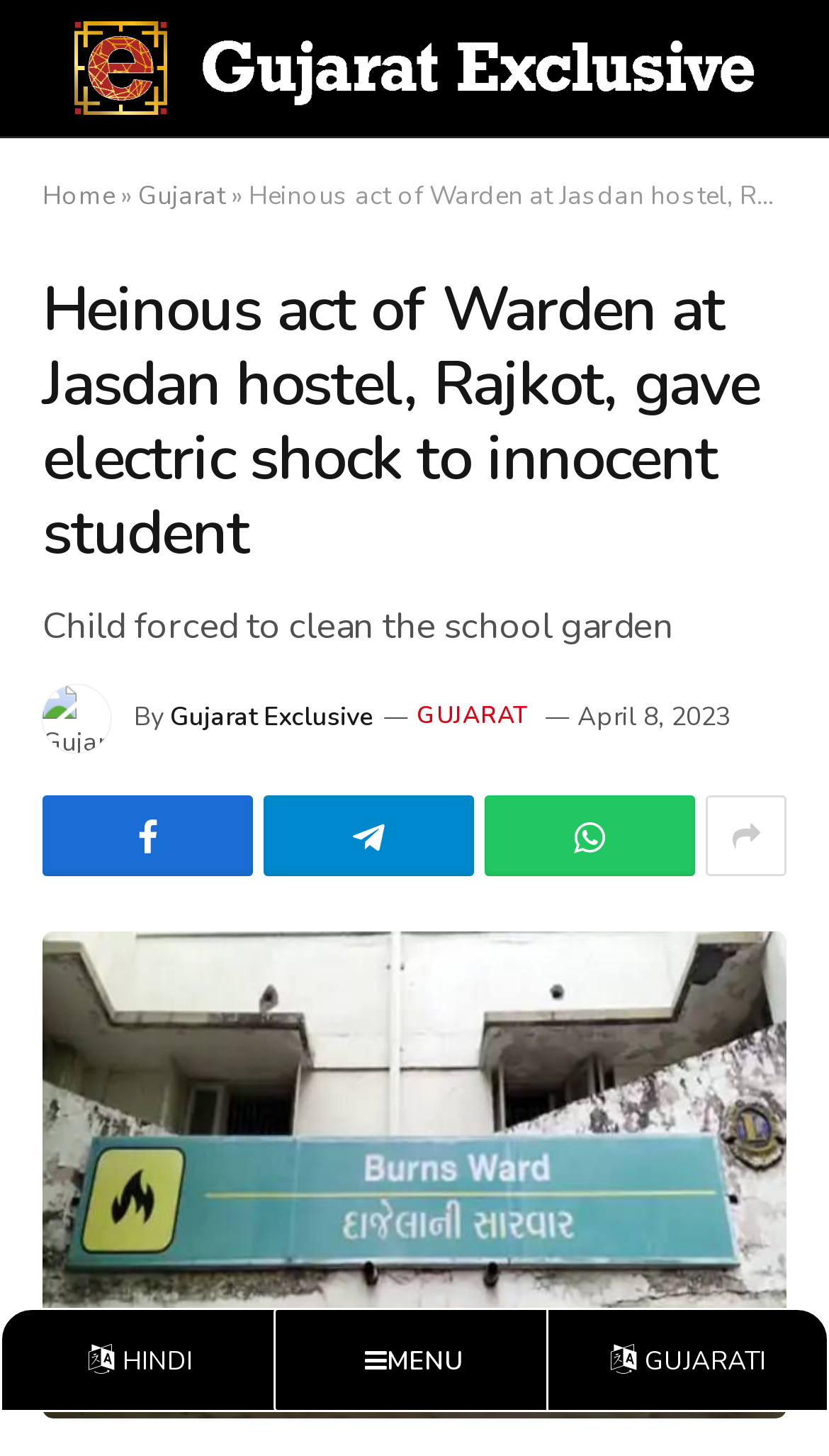What is the location of the hostel?
Observe the image and answer the question with a one-word or short phrase response.

Ambardi village of Jasdan taluka